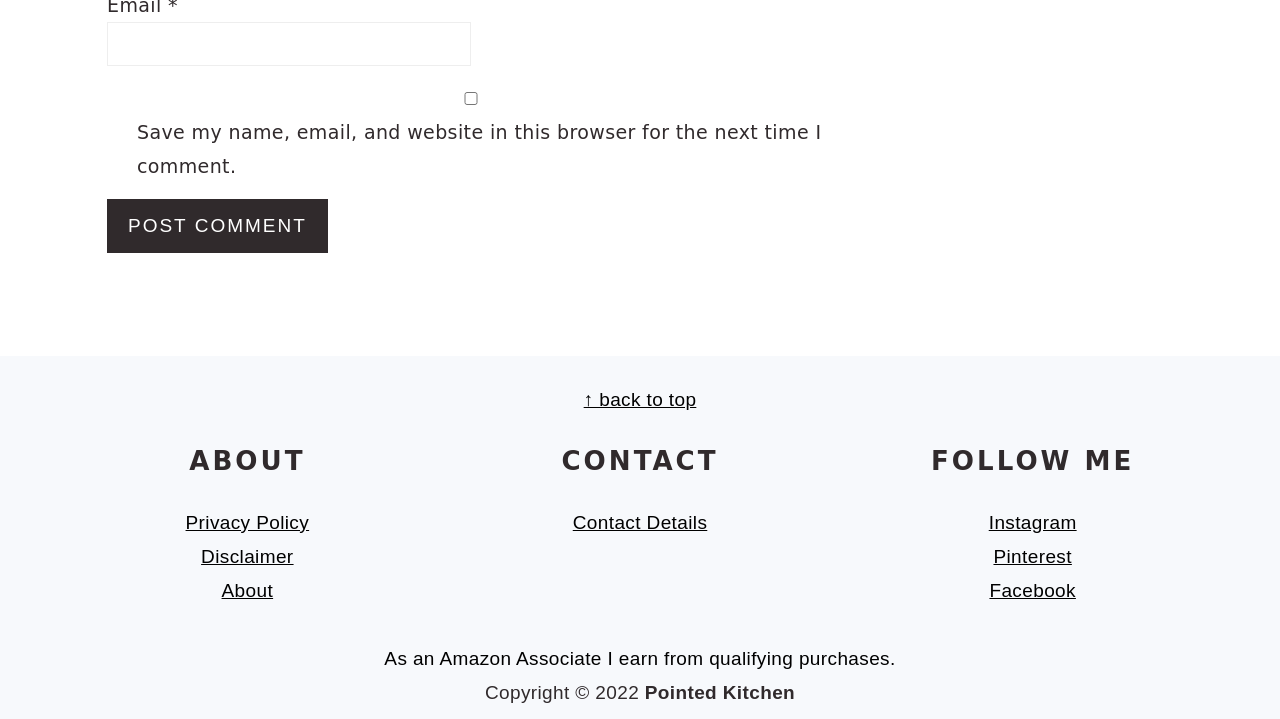Please specify the bounding box coordinates for the clickable region that will help you carry out the instruction: "Enter email address".

[0.084, 0.031, 0.368, 0.092]